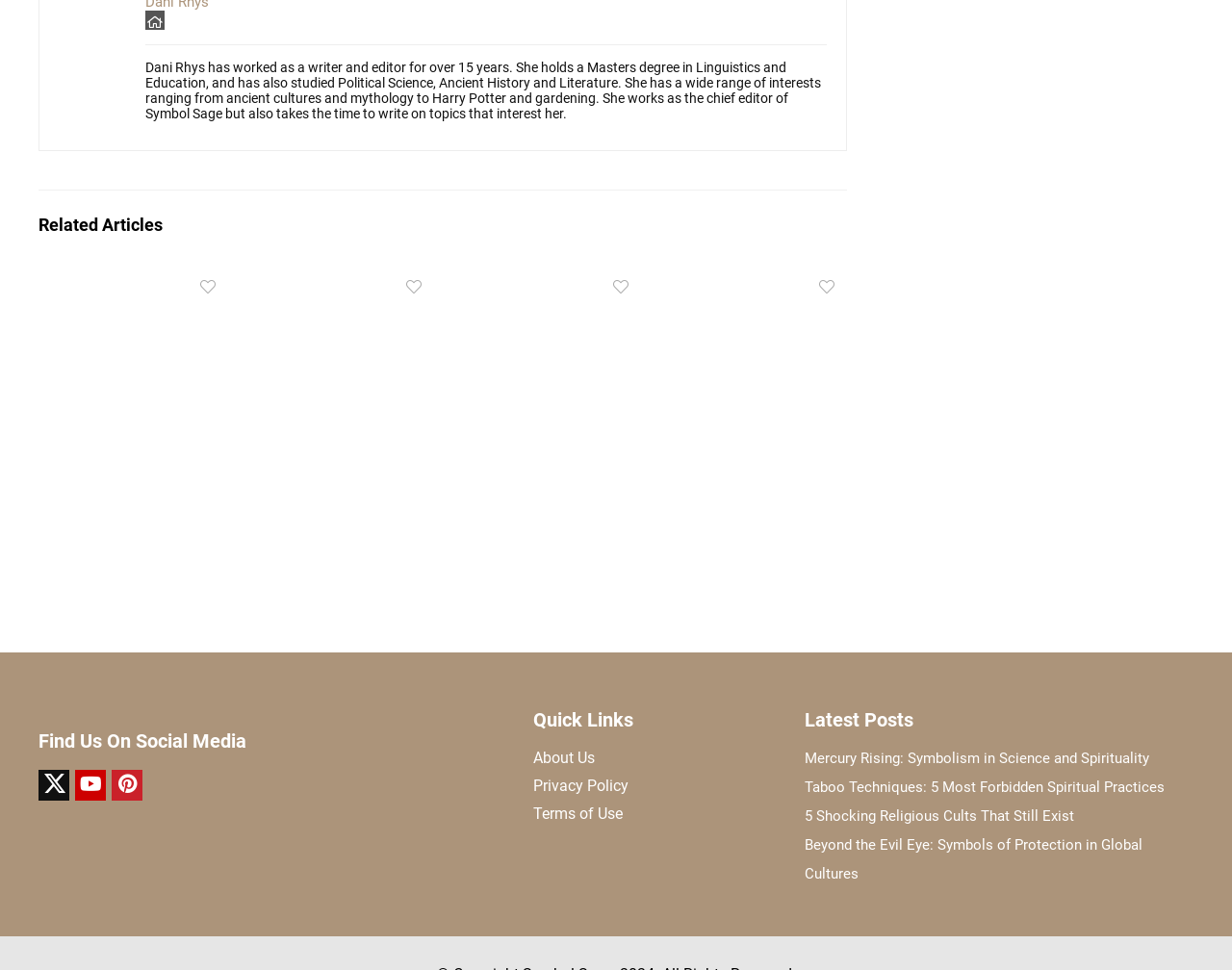Locate the coordinates of the bounding box for the clickable region that fulfills this instruction: "Click on the article about most forbidden spiritual practices".

[0.031, 0.277, 0.185, 0.44]